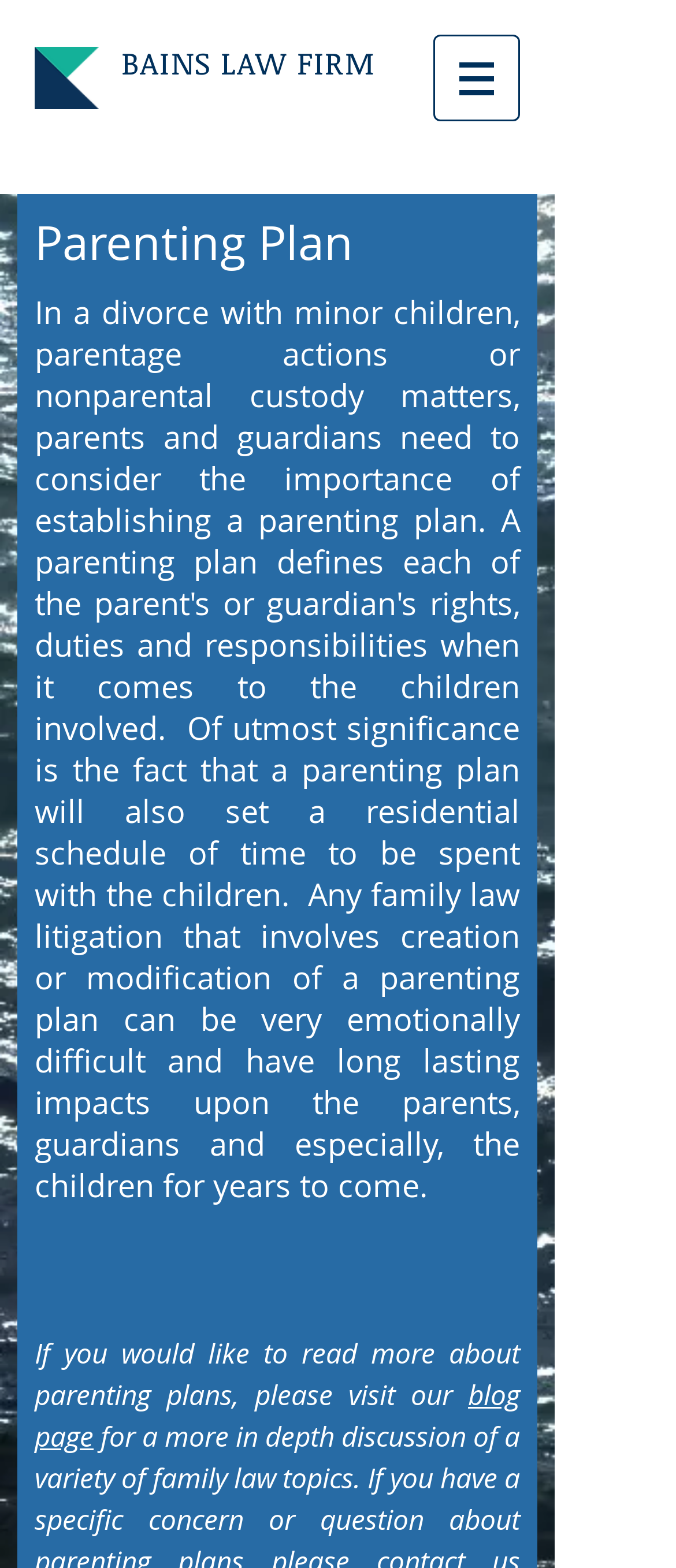Please provide a brief answer to the following inquiry using a single word or phrase:
What is the purpose of the button with a popup menu?

Site navigation